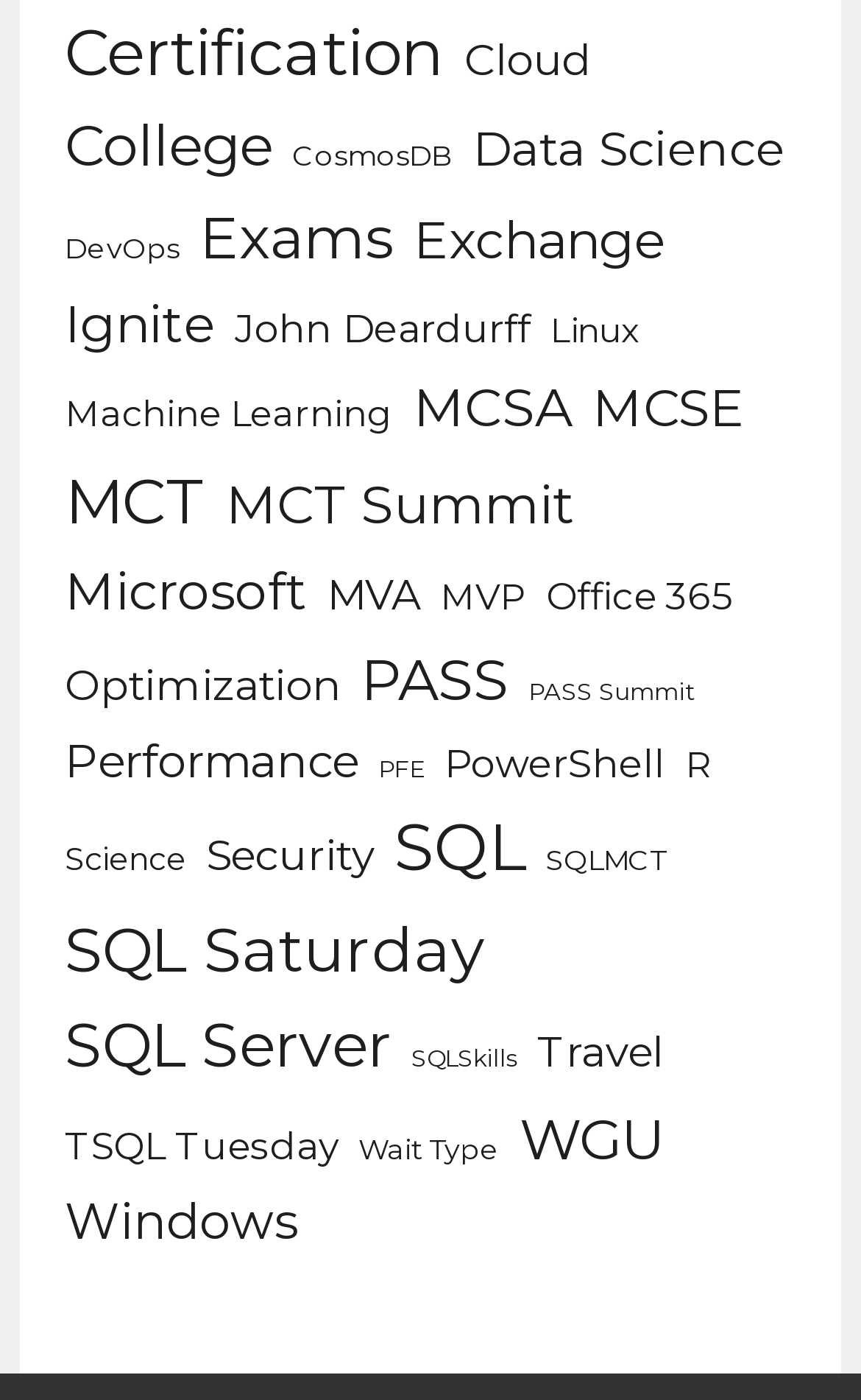Please answer the following question using a single word or phrase: 
What is the topic with the most items?

SQL